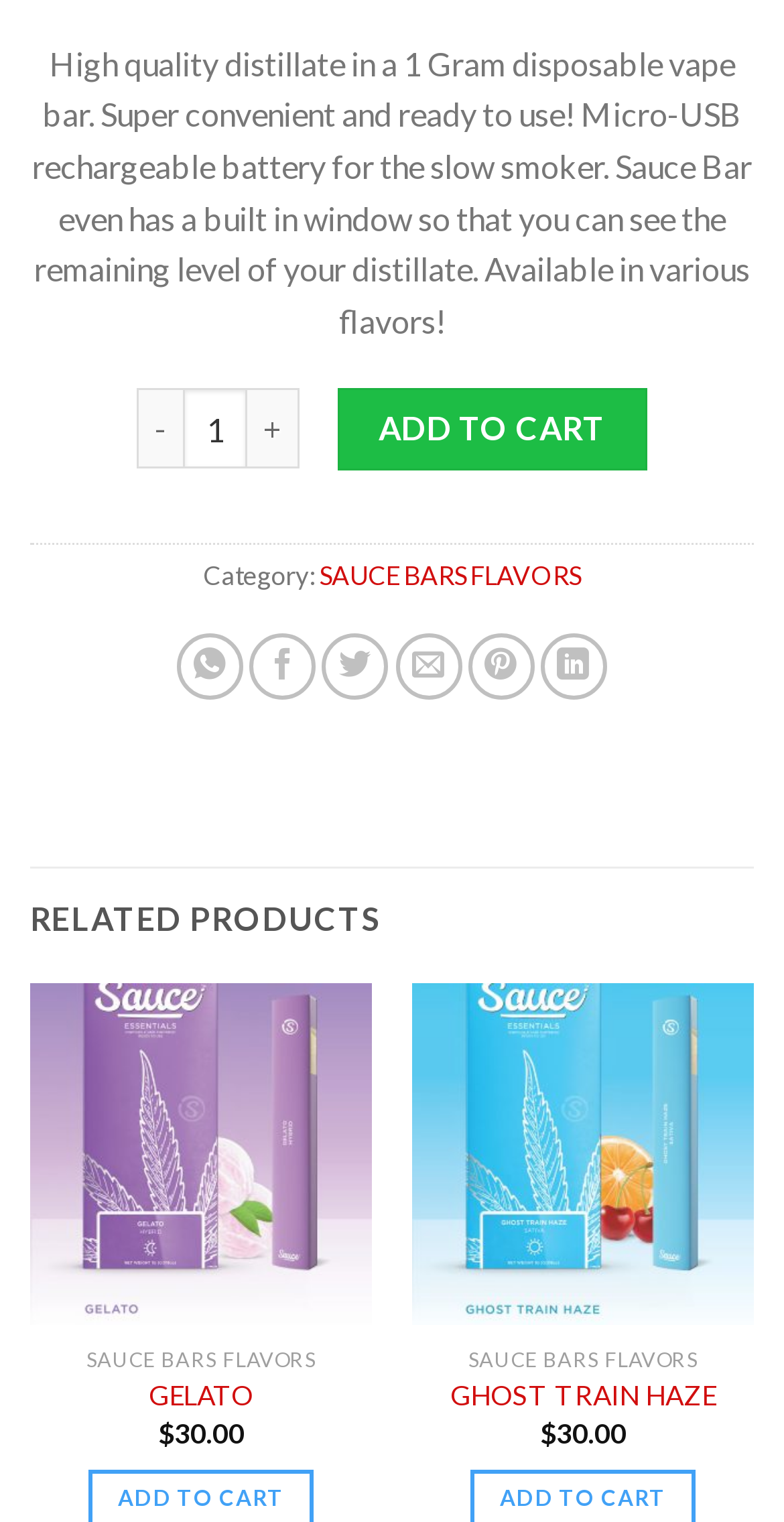Locate the bounding box coordinates of the clickable region to complete the following instruction: "Add to cart."

[0.431, 0.255, 0.825, 0.309]